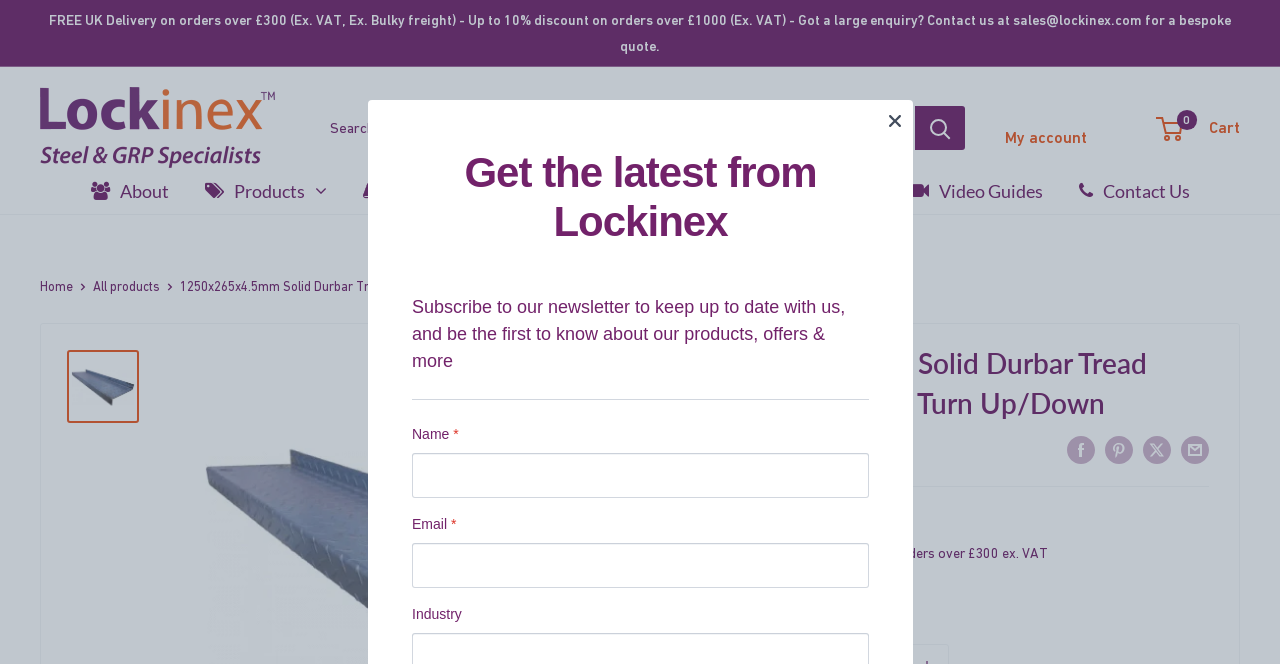Determine the bounding box for the HTML element described here: "aria-describedby="a11y-new-window-message" aria-label="Pin on Pinterest"". The coordinates should be given as [left, top, right, bottom] with each number being a float between 0 and 1.

[0.863, 0.655, 0.885, 0.699]